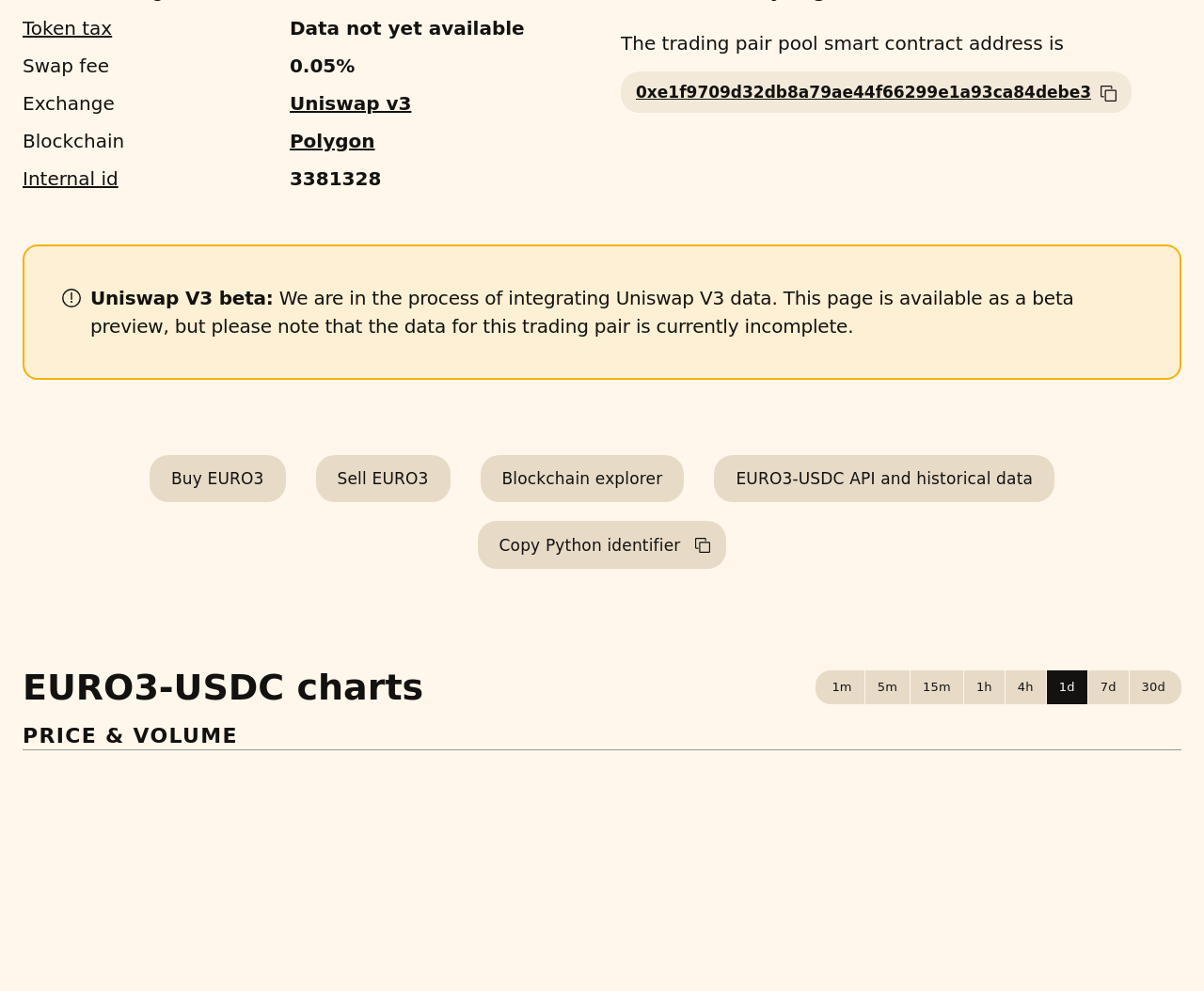Using the provided element description, identify the bounding box coordinates as (top-left x, top-left y, bottom-right x, bottom-right y). Ensure all values are between 0 and 1. Description: 0xe1f9709d32db8a79ae44f66299e1a93ca84debe3

[0.528, 0.082, 0.906, 0.104]